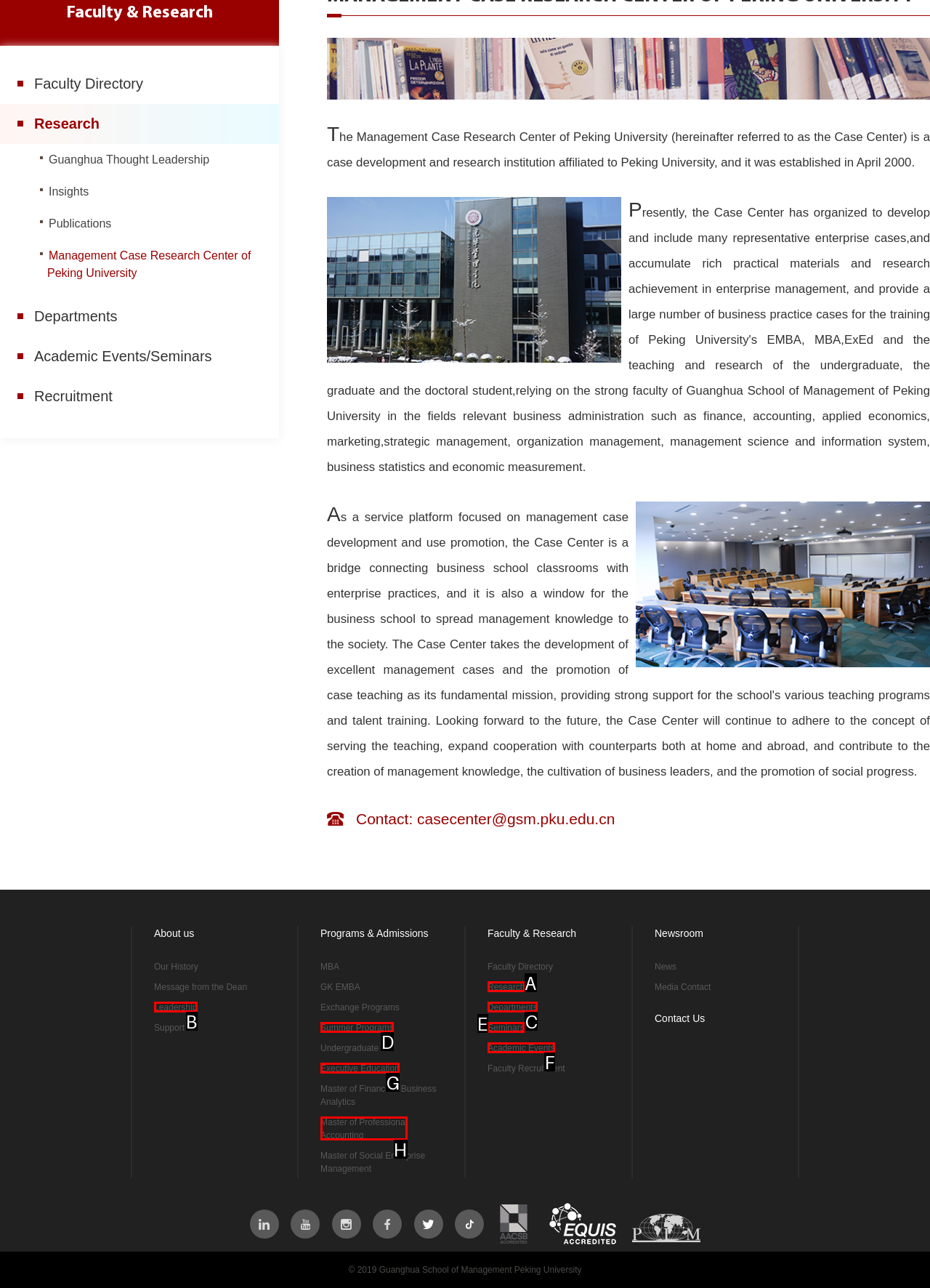Based on the description: Seminars, identify the matching lettered UI element.
Answer by indicating the letter from the choices.

E